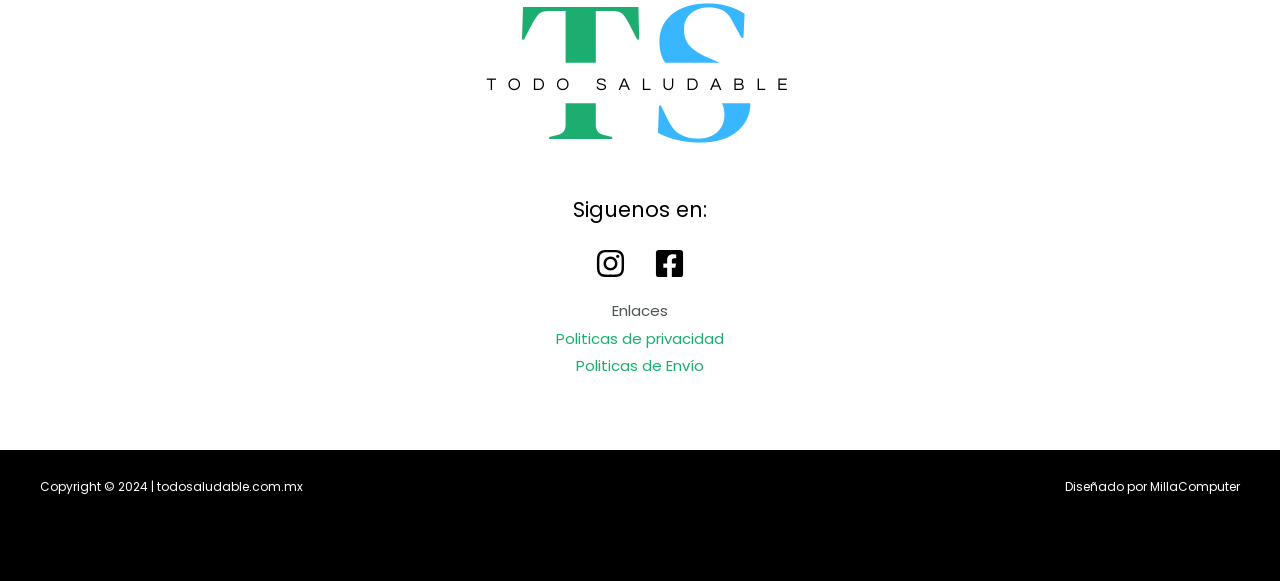Based on what you see in the screenshot, provide a thorough answer to this question: What are the two policy links?

The webpage has two links, one to 'Politicas de privacidad' and one to 'Politicas de Envío', which are the two policy links mentioned.